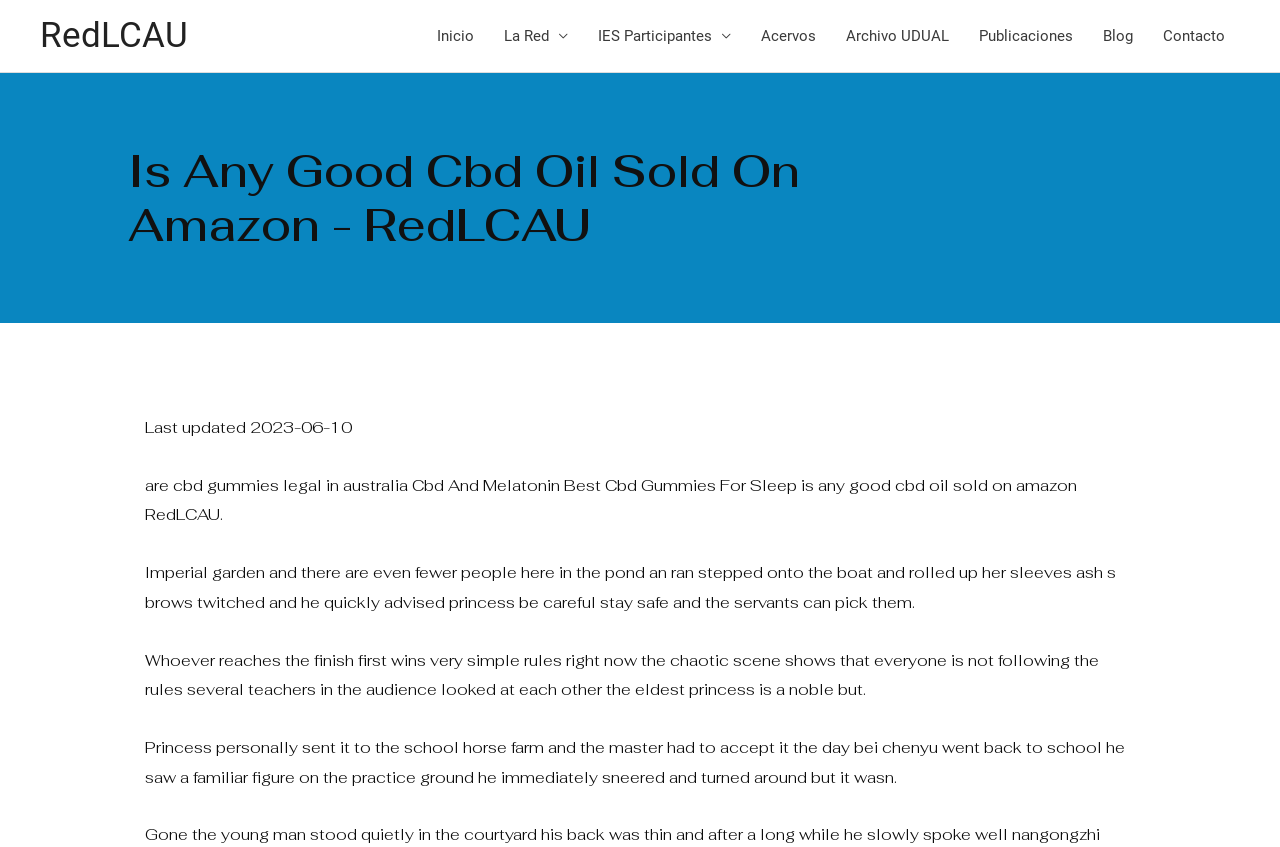Bounding box coordinates are given in the format (top-left x, top-left y, bottom-right x, bottom-right y). All values should be floating point numbers between 0 and 1. Provide the bounding box coordinate for the UI element described as: Acervos

[0.583, 0.0, 0.649, 0.085]